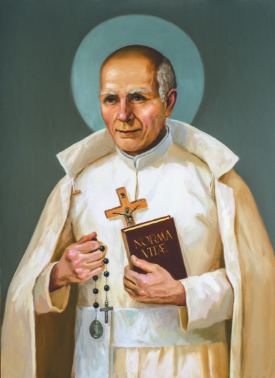Using details from the image, please answer the following question comprehensively:
What is the significance of the halo in the background of the portrait?

The answer can be obtained by understanding the context of the image and reading the caption, which explains that the halo in the background of the portrait reinforces Saint Stanislaus Papczyński's sanctity, emphasizing his role as a significant religious figure.